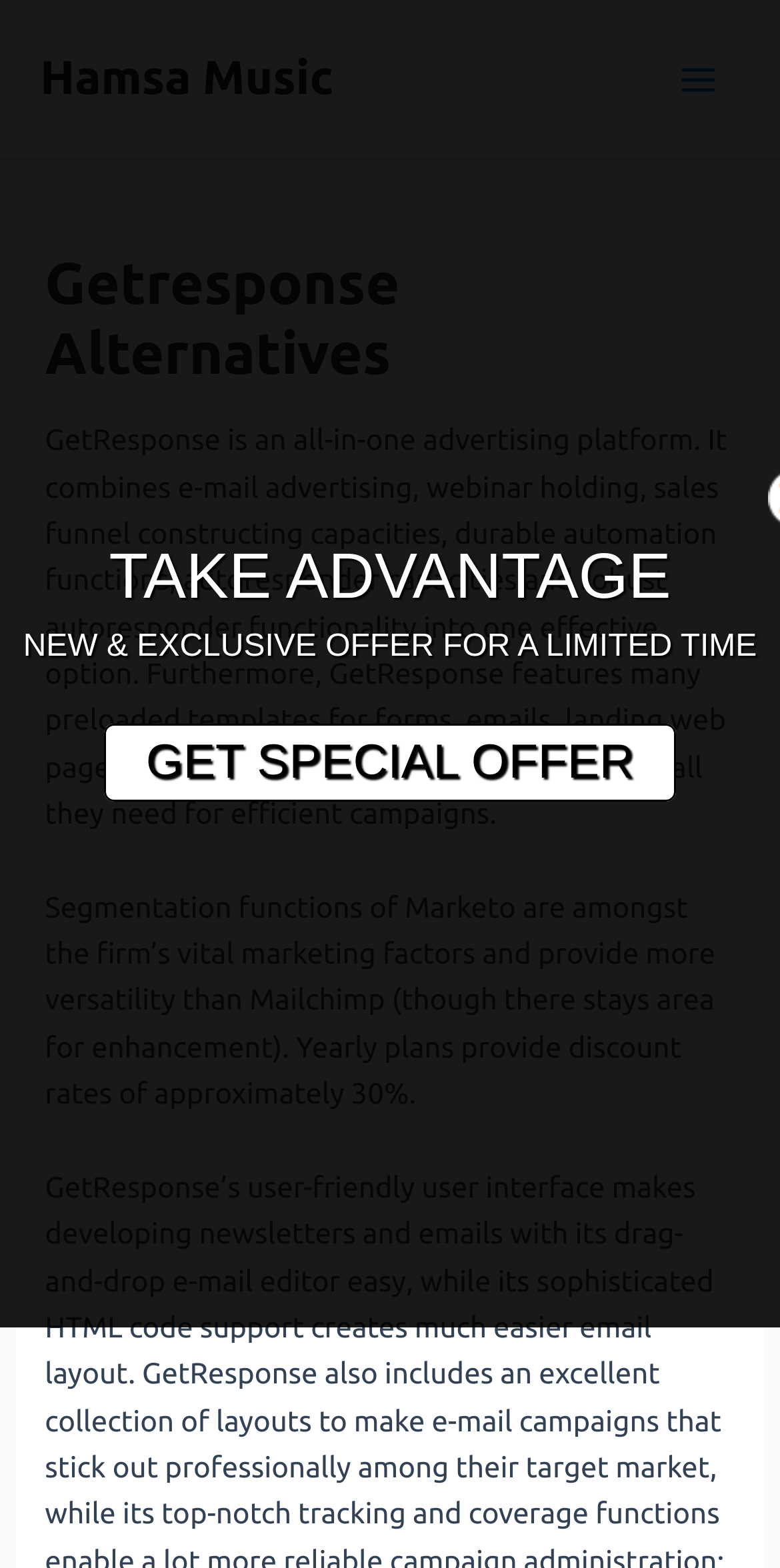Please give a succinct answer to the question in one word or phrase:
What is GetResponse?

all-in-one advertising platform